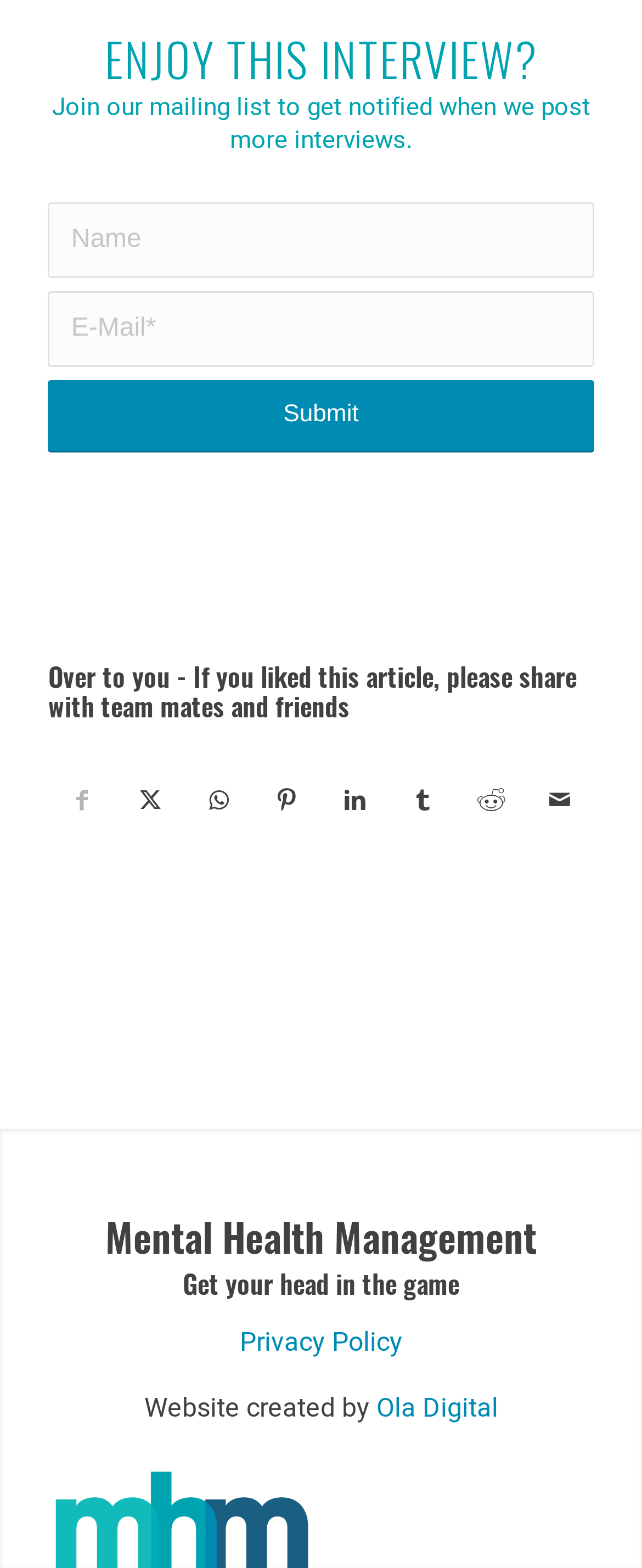Using the description "parent_node: Name name="avia_1_1" placeholder="Name"", locate and provide the bounding box of the UI element.

[0.075, 0.129, 0.925, 0.177]